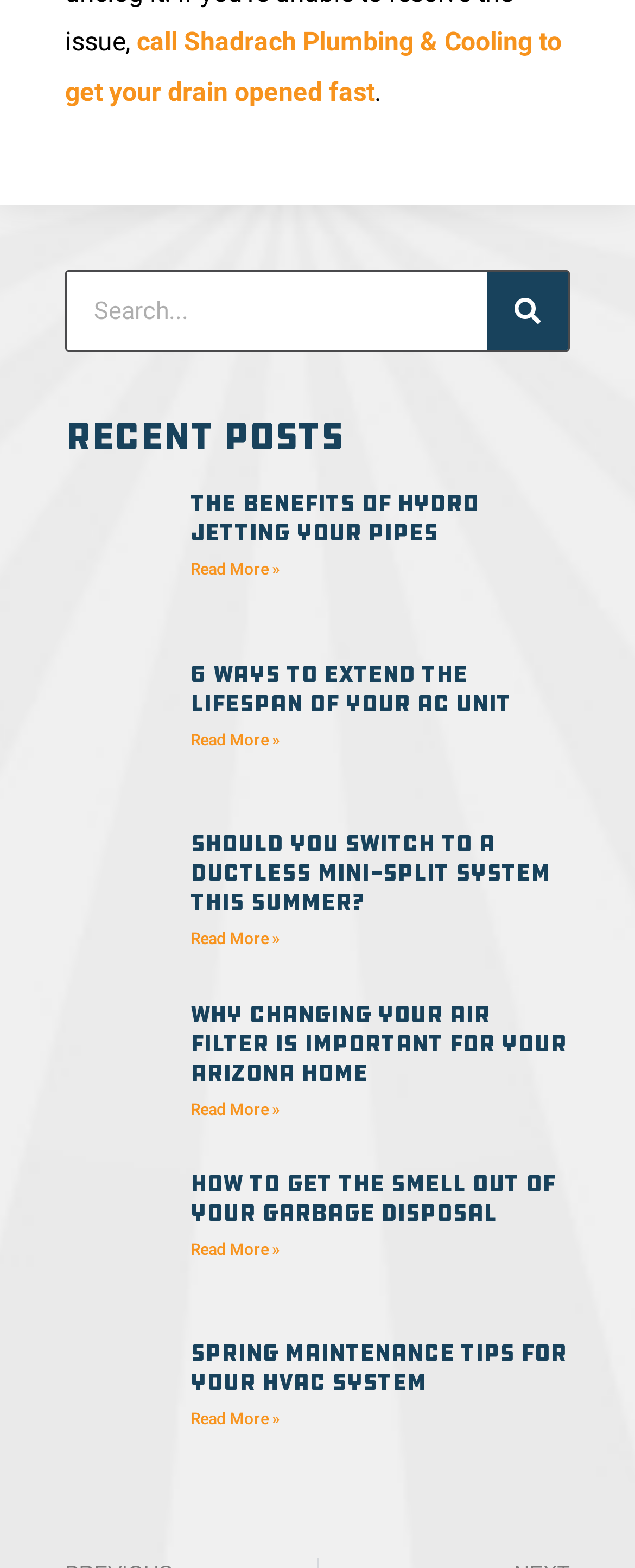Find and indicate the bounding box coordinates of the region you should select to follow the given instruction: "Search for something".

[0.103, 0.174, 0.767, 0.224]